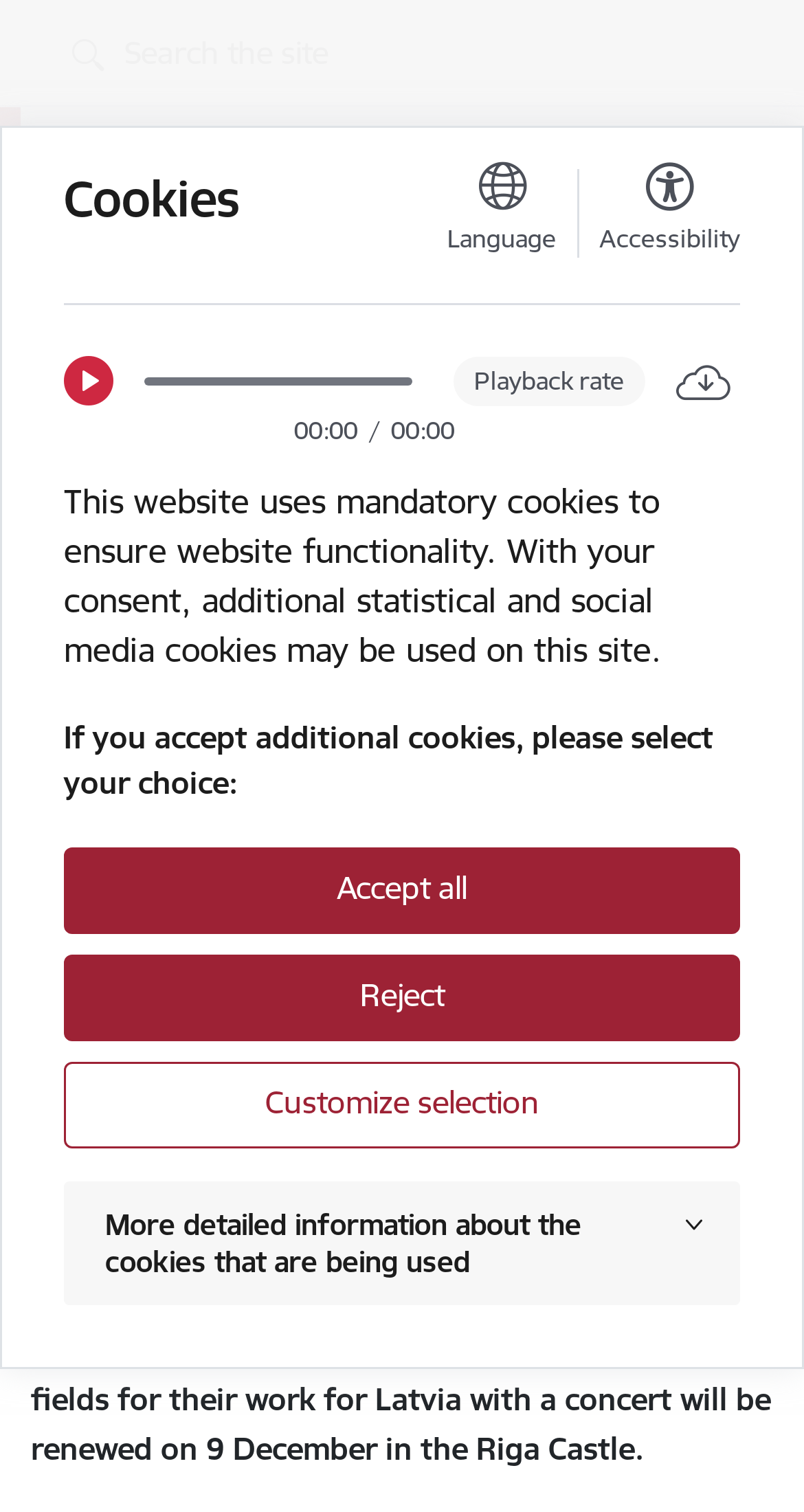Select the bounding box coordinates of the element I need to click to carry out the following instruction: "Search for something".

[0.051, 0.006, 0.949, 0.063]